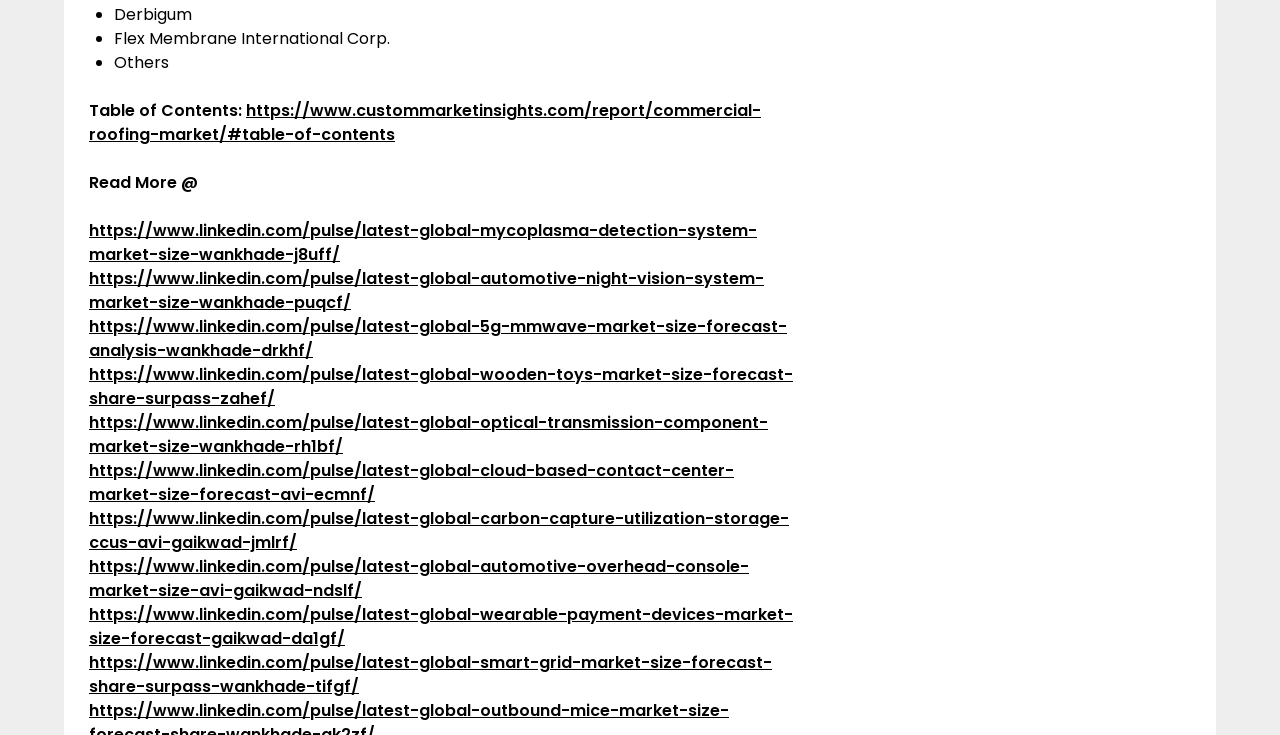Find the bounding box coordinates for the element described here: "https://www.linkedin.com/pulse/latest-global-cloud-based-contact-center-market-size-forecast-avi-ecmnf/".

[0.07, 0.625, 0.573, 0.689]